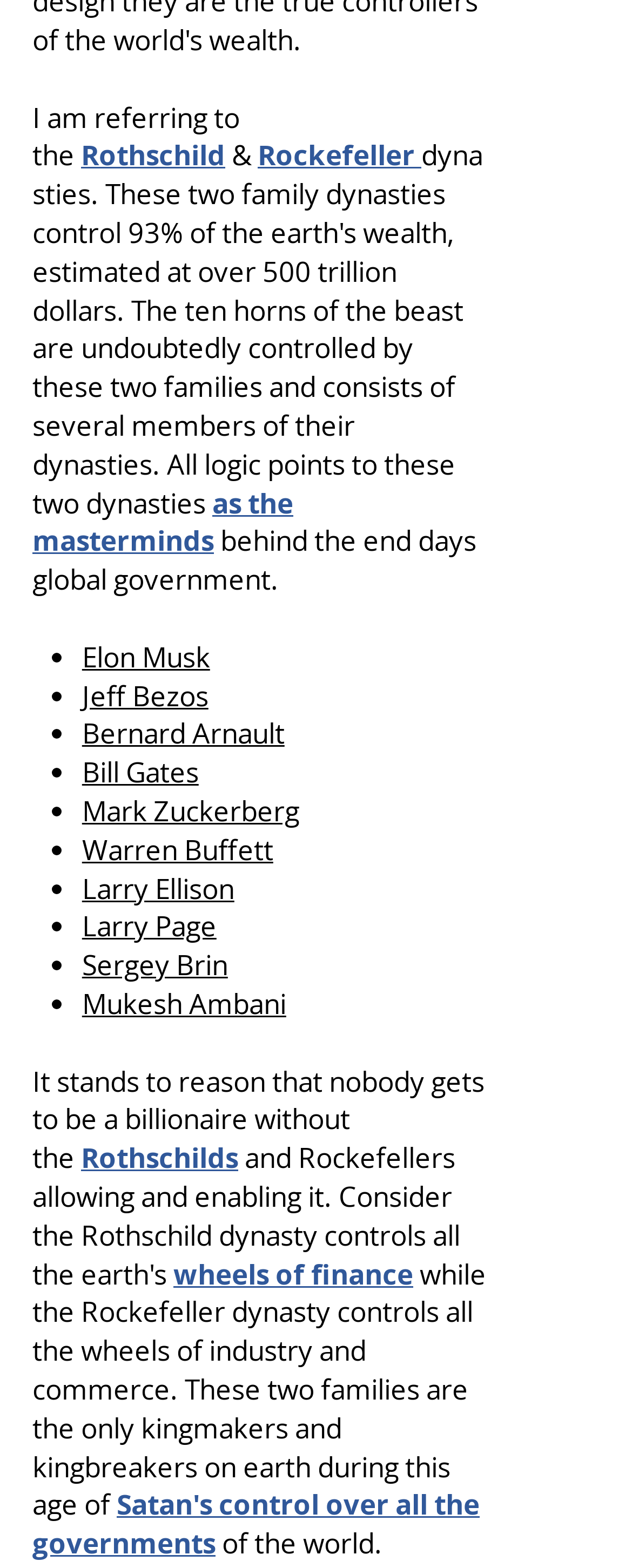Determine the bounding box coordinates (top-left x, top-left y, bottom-right x, bottom-right y) of the UI element described in the following text: Rothschilds

[0.128, 0.726, 0.377, 0.75]